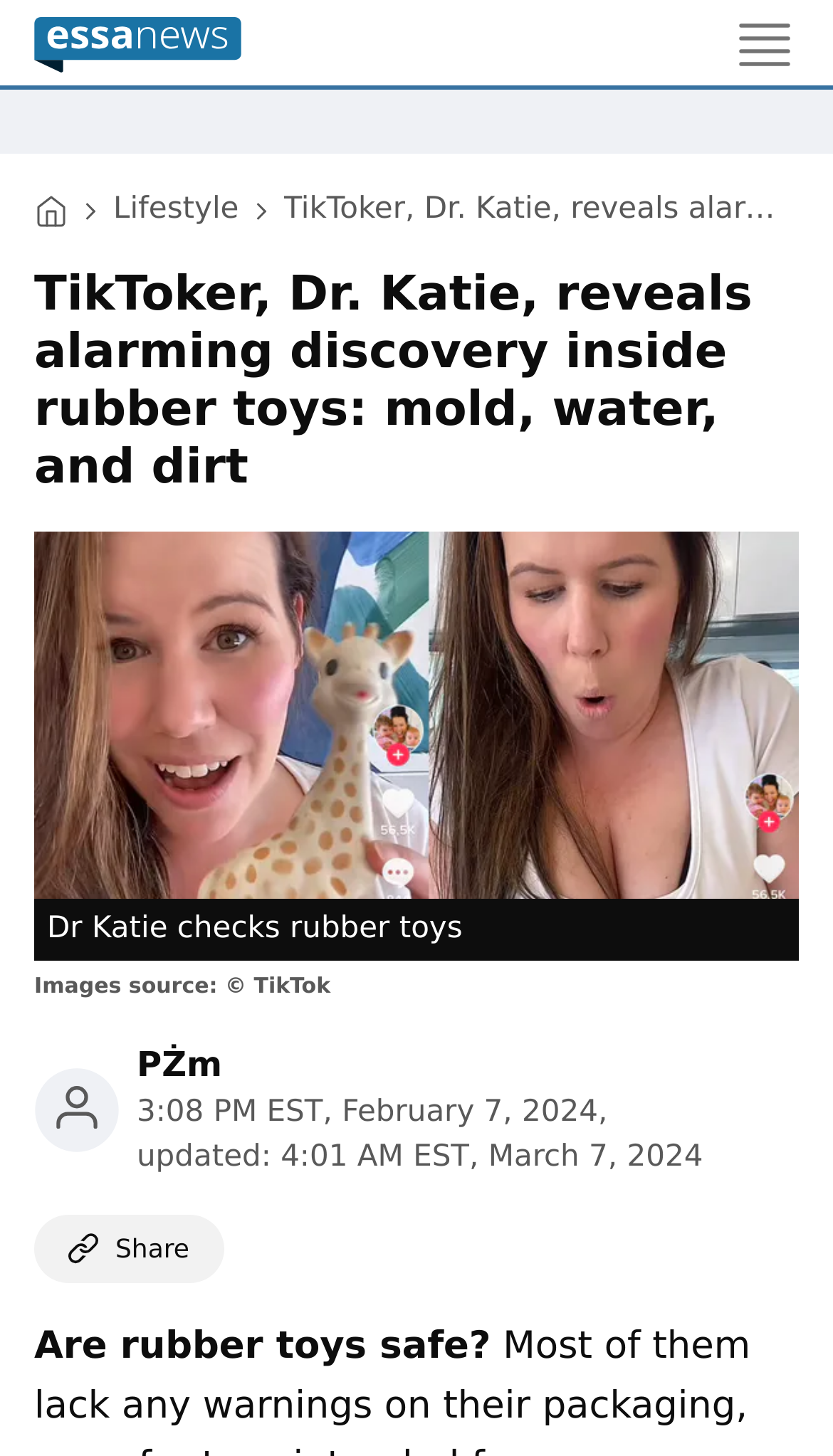Based on the image, provide a detailed and complete answer to the question: 
What is the date of the article update?

The date of the article update is mentioned in the static text '3:08 PM EST, February 7, 2024, updated: 4:01 AM EST, March 7, 2024' at the bottom of the page.